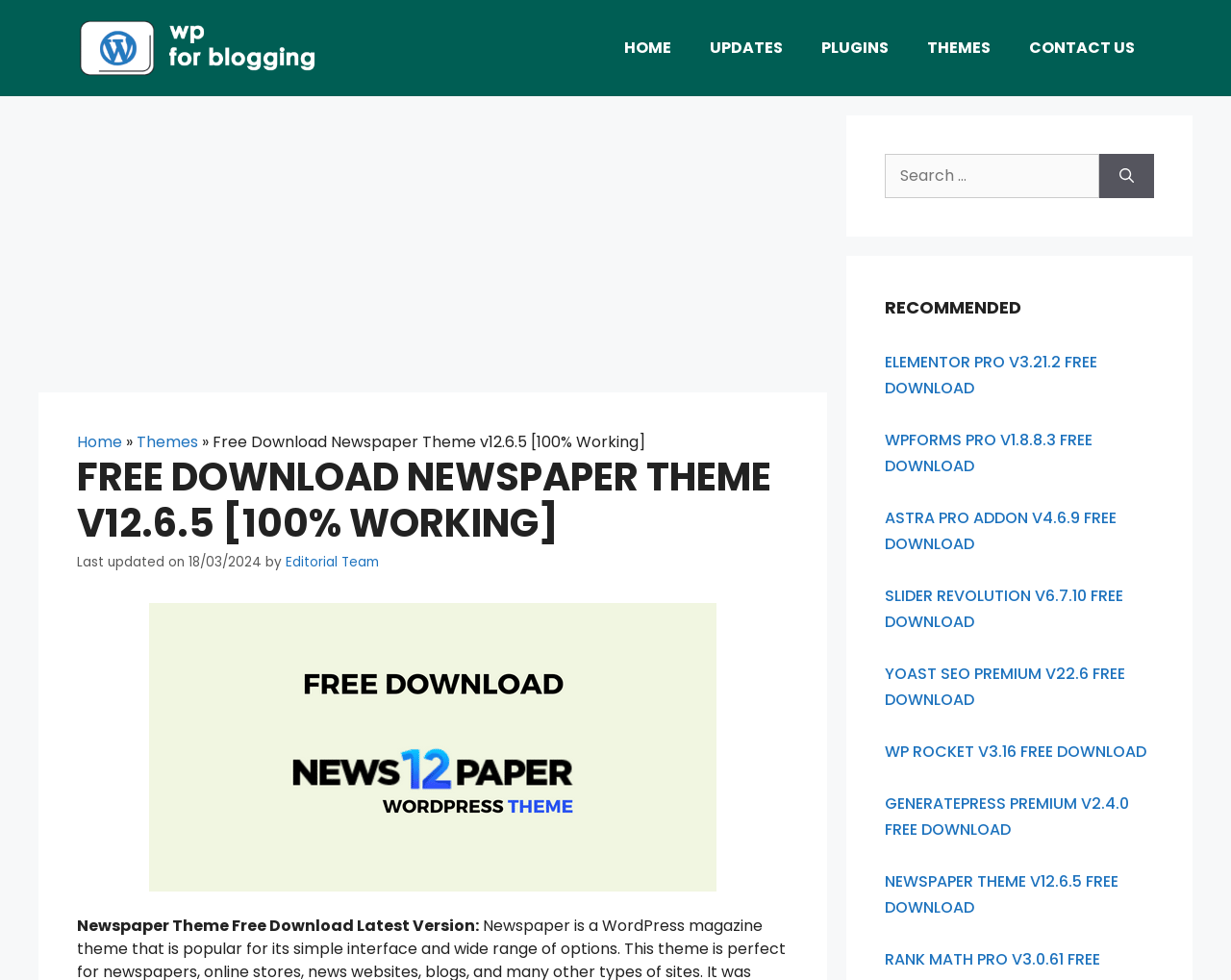Answer the question briefly using a single word or phrase: 
How many recommended links are there?

7